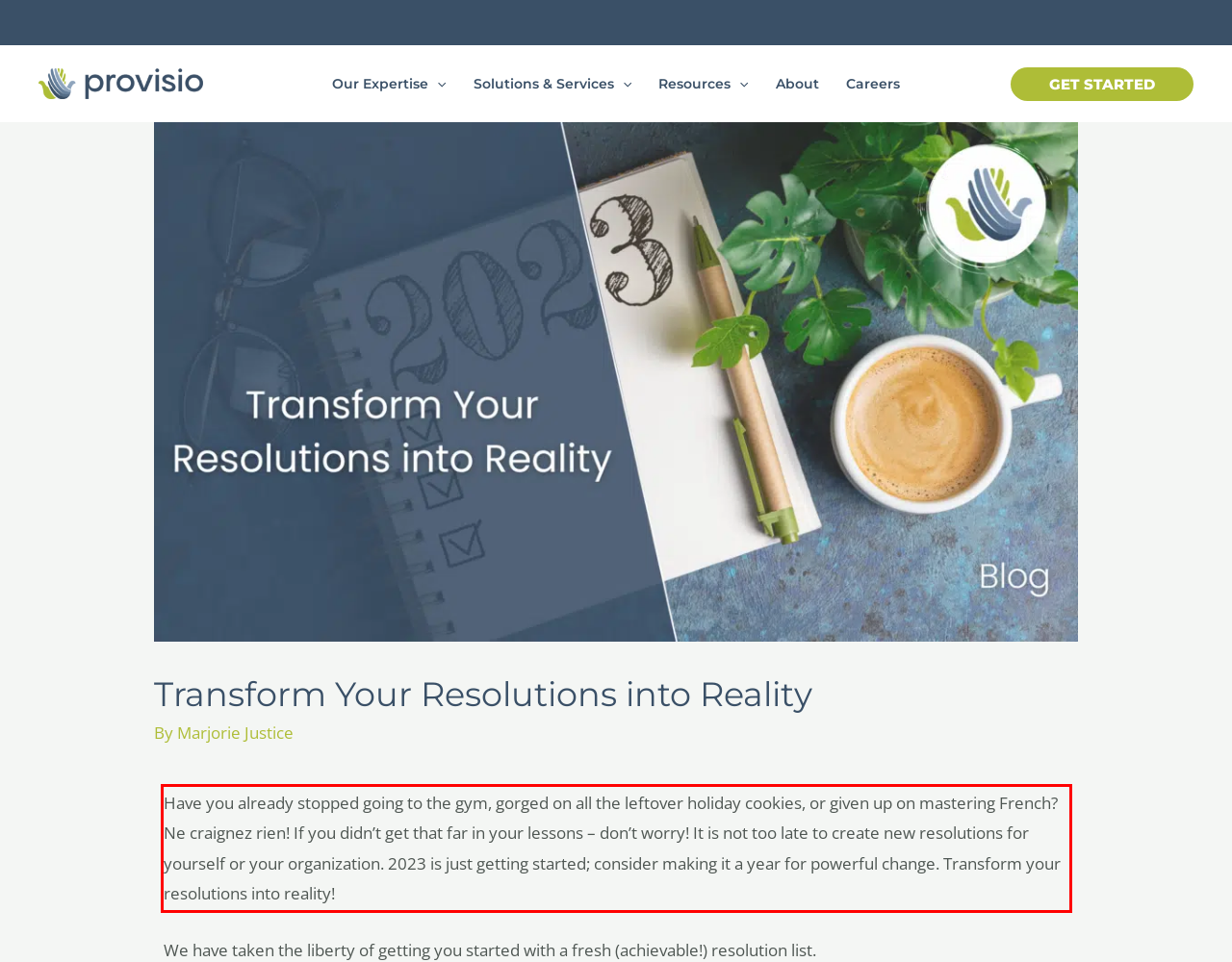Please analyze the provided webpage screenshot and perform OCR to extract the text content from the red rectangle bounding box.

Have you already stopped going to the gym, gorged on all the leftover holiday cookies, or given up on mastering French? Ne craignez rien! If you didn’t get that far in your lessons – don’t worry! It is not too late to create new resolutions for yourself or your organization. 2023 is just getting started; consider making it a year for powerful change. Transform your resolutions into reality!